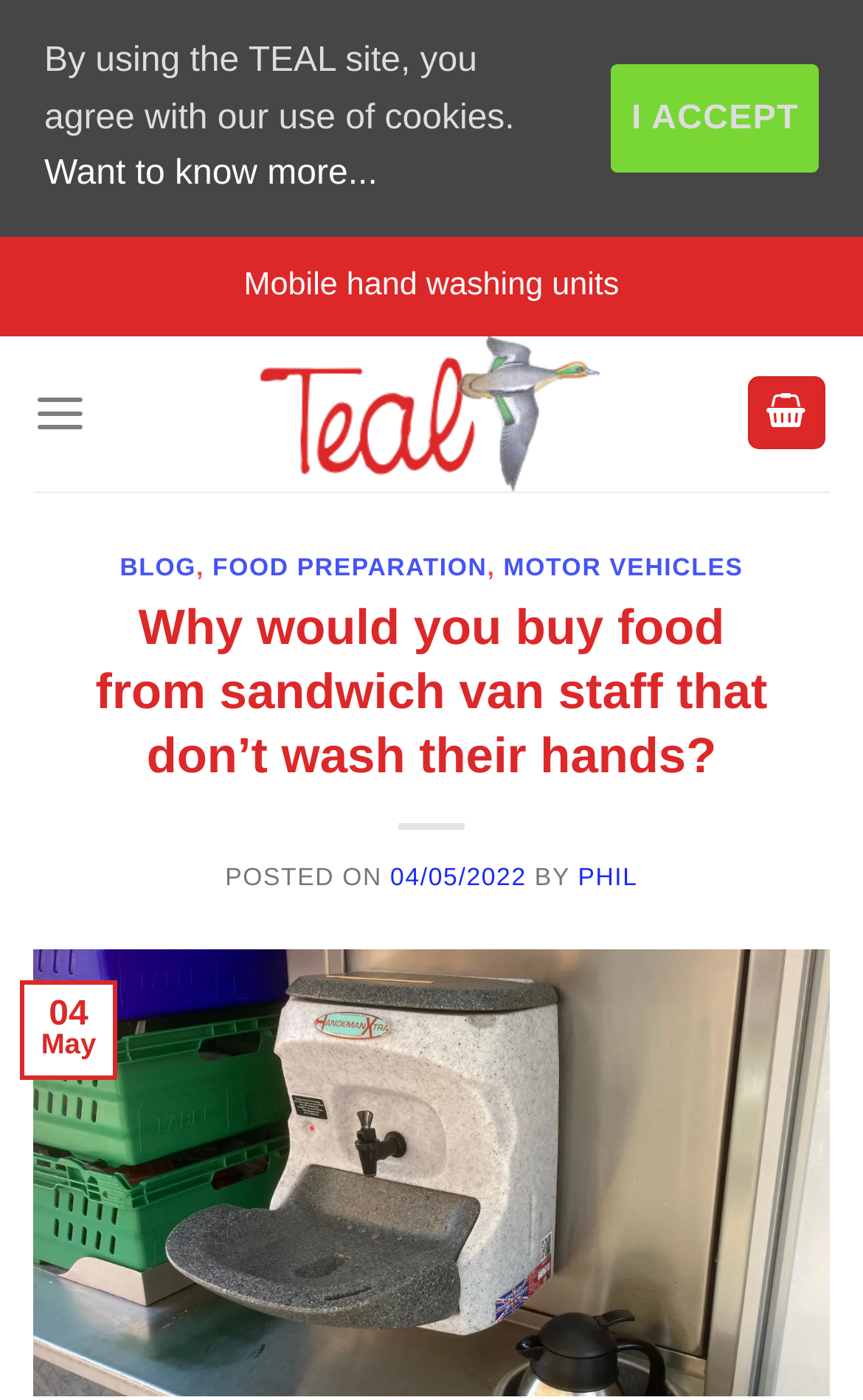Determine the heading of the webpage and extract its text content.

Why would you buy food from sandwich van staff that don’t wash their hands?